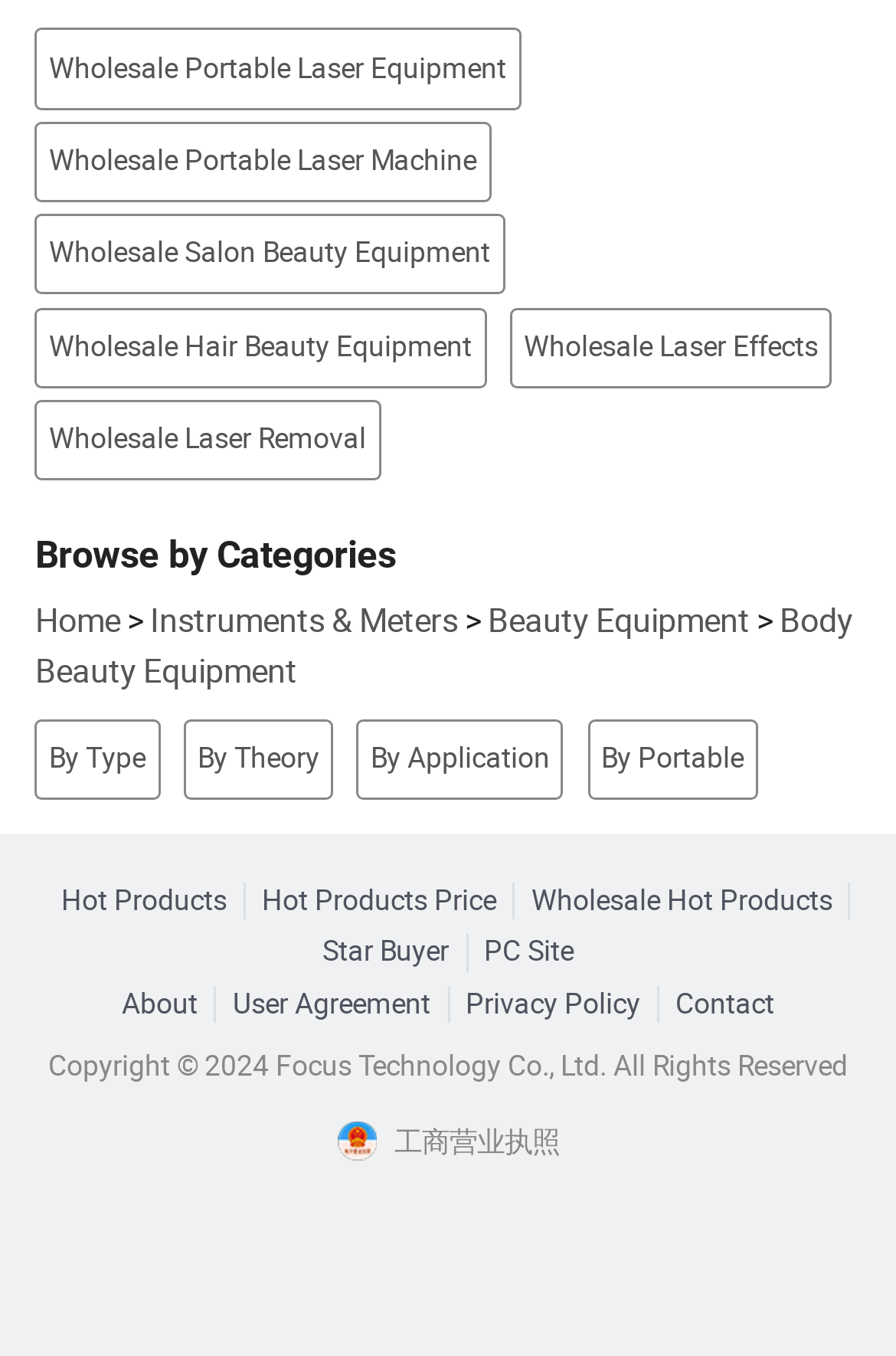Locate the bounding box coordinates of the element to click to perform the following action: 'Go to Home'. The coordinates should be given as four float values between 0 and 1, in the form of [left, top, right, bottom].

[0.039, 0.441, 0.134, 0.473]